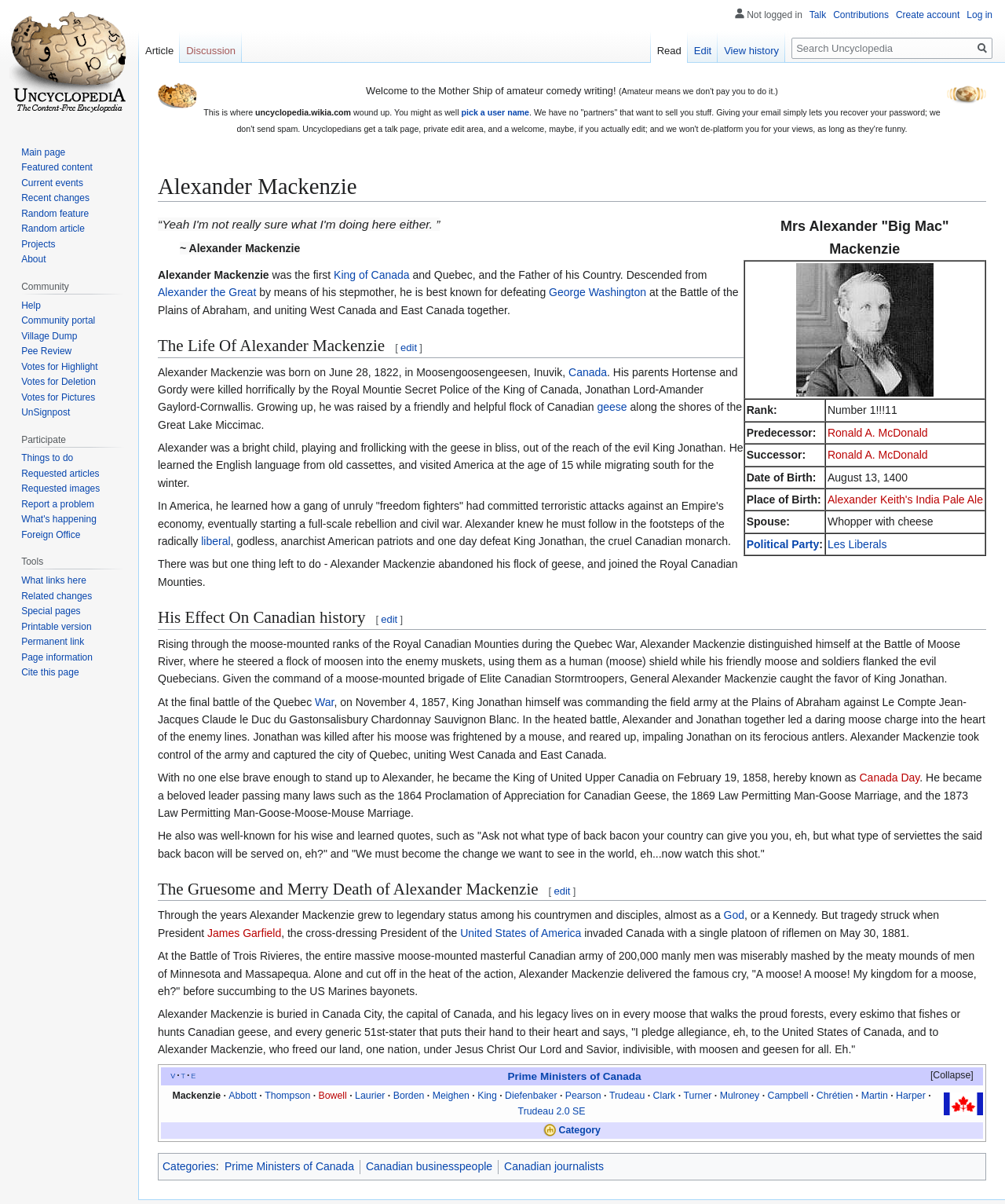What is the name of the law passed in 1864?
Based on the image, provide a one-word or brief-phrase response.

Proclamation of Appreciation for Canadian Geese